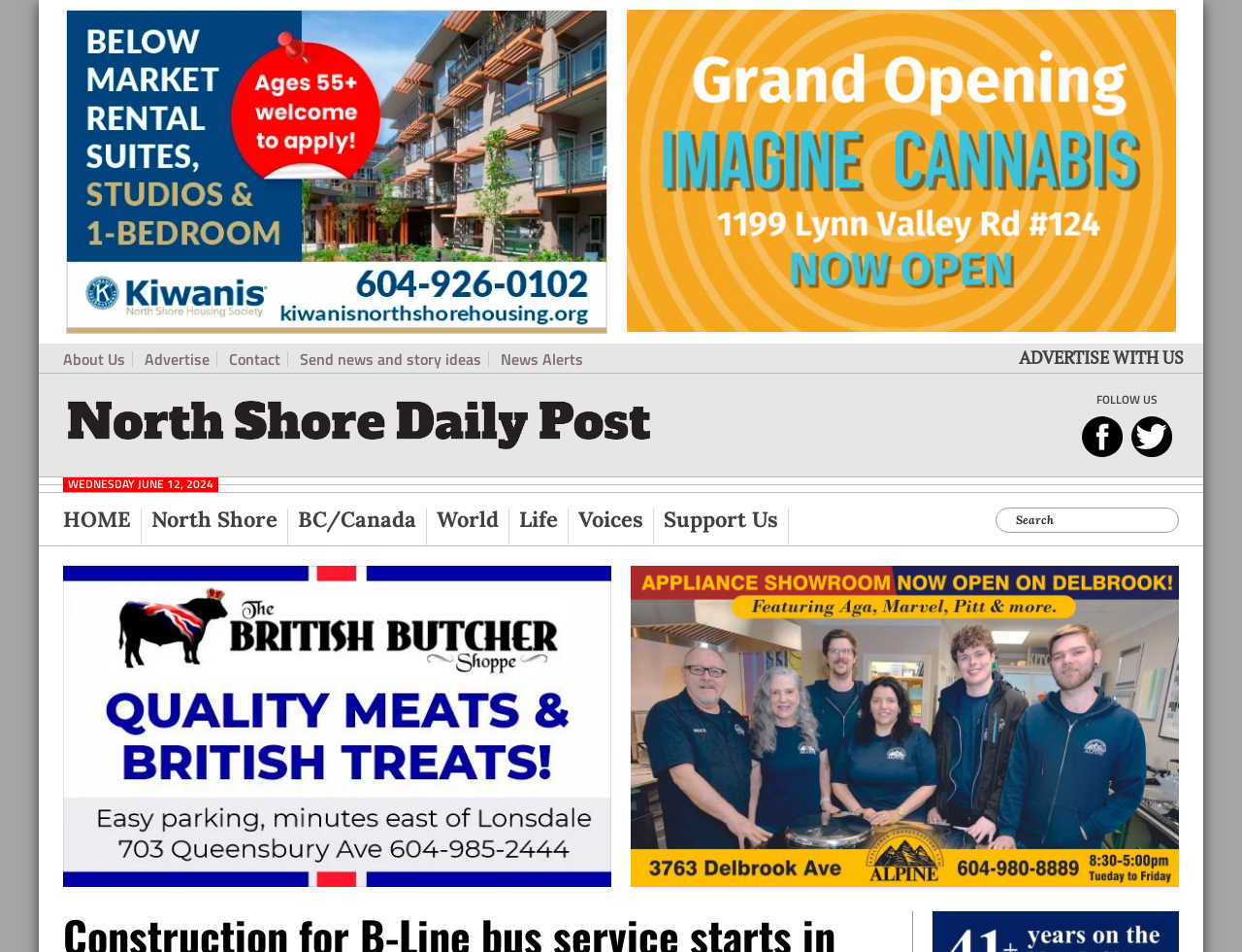Identify and provide the title of the webpage.

Construction for B-Line bus service starts in West Van in late July